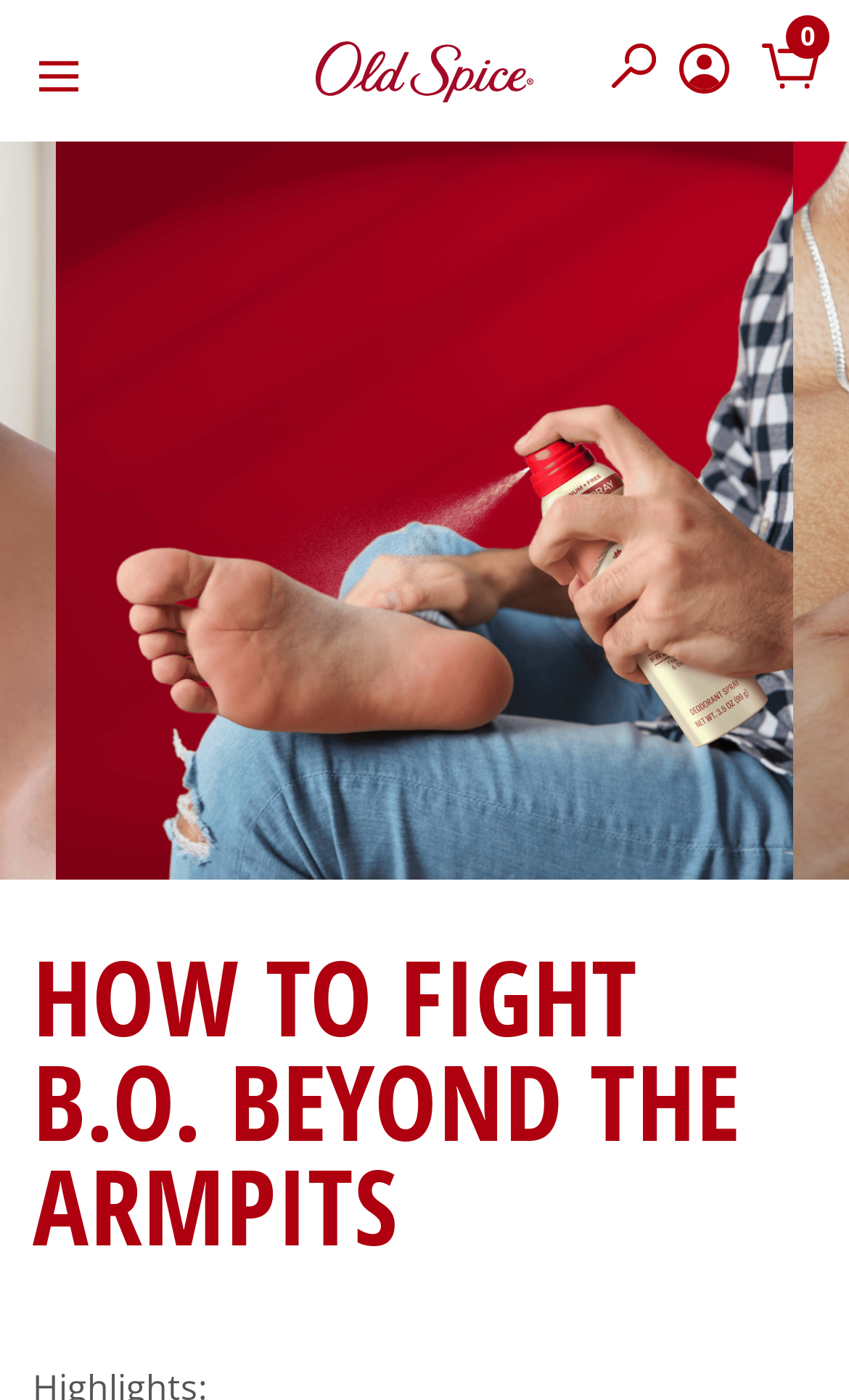Please answer the following question using a single word or phrase: 
What is the brand name of the deodorant?

Old Spice